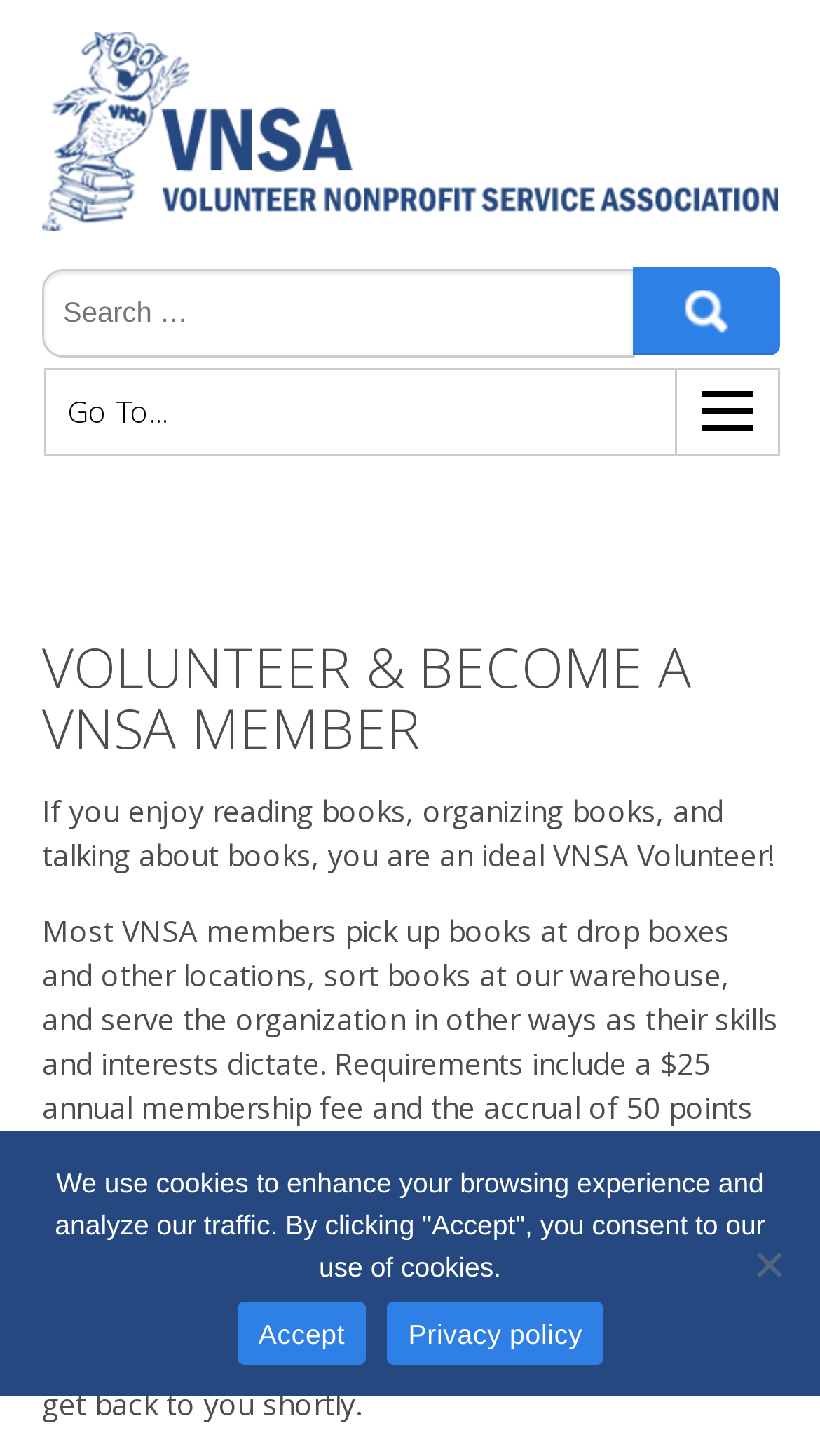Provide a thorough summary of the webpage.

The webpage is about volunteering and becoming a member of VNSA Books. At the top left, there is a logo image of VNSA Books, accompanied by a link with the same name. Next to it, there is a "Go To...Menu" link. Below the logo, there is a search bar with a "Search for:" label, a search box, and a "Search" button.

The main content of the page is divided into sections. The first section has a heading "VOLUNTEER & BECOME A VNSA MEMBER" and a paragraph of text describing the ideal volunteer. Below this, there is another paragraph explaining the requirements and benefits of becoming a VNSA member.

Further down, there is a call-to-action section, encouraging visitors to fill out a form to learn more about volunteering and becoming a member. At the very bottom of the page, there is a "Cookie Notice" dialog box with a message about the use of cookies, an "Accept" button, a "Privacy policy" link, and a "No" button.

Overall, the webpage has a simple and clean layout, with a focus on providing information about volunteering and membership opportunities with VNSA Books.